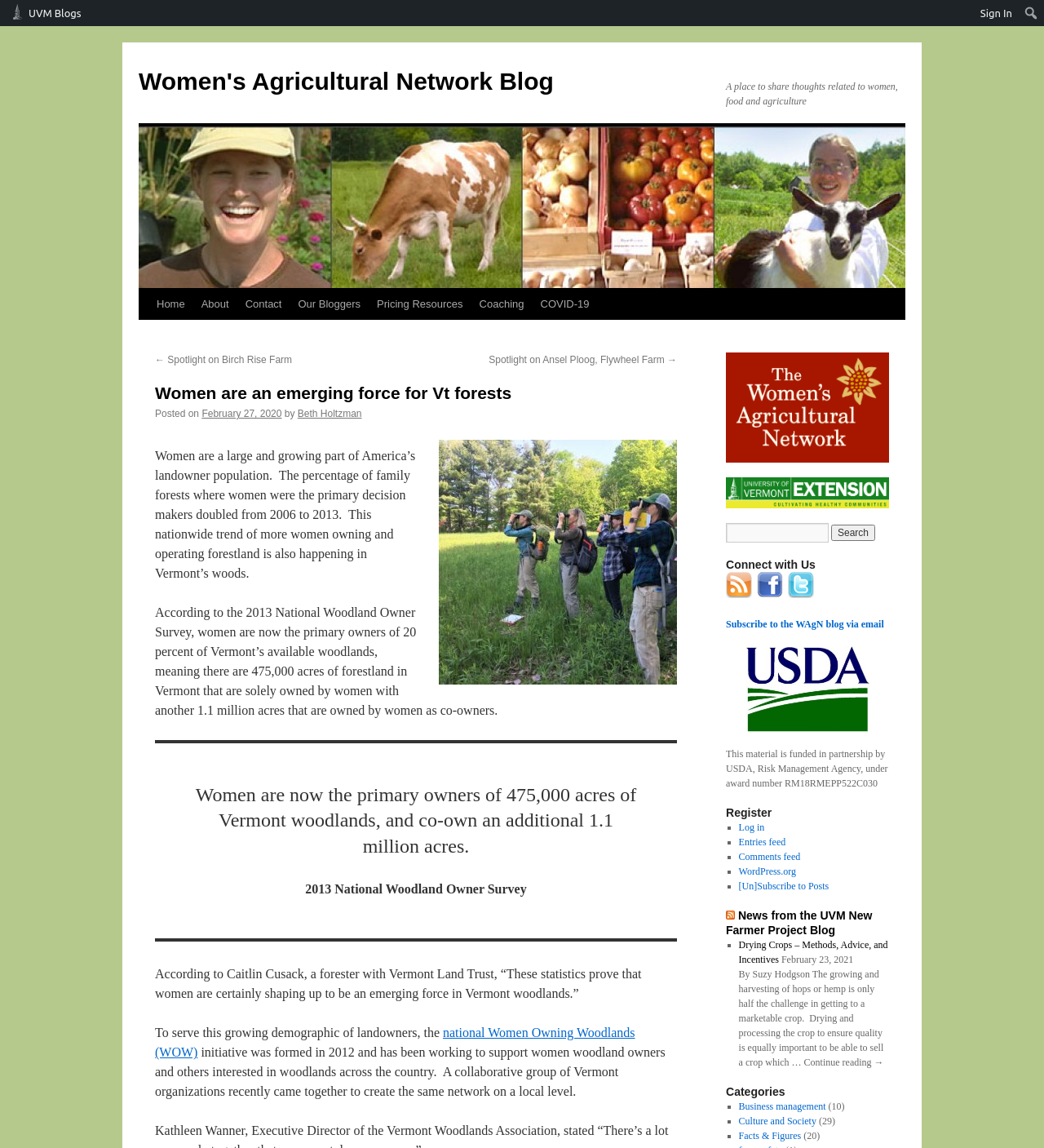Identify the coordinates of the bounding box for the element that must be clicked to accomplish the instruction: "Search for something".

[0.977, 0.003, 0.998, 0.02]